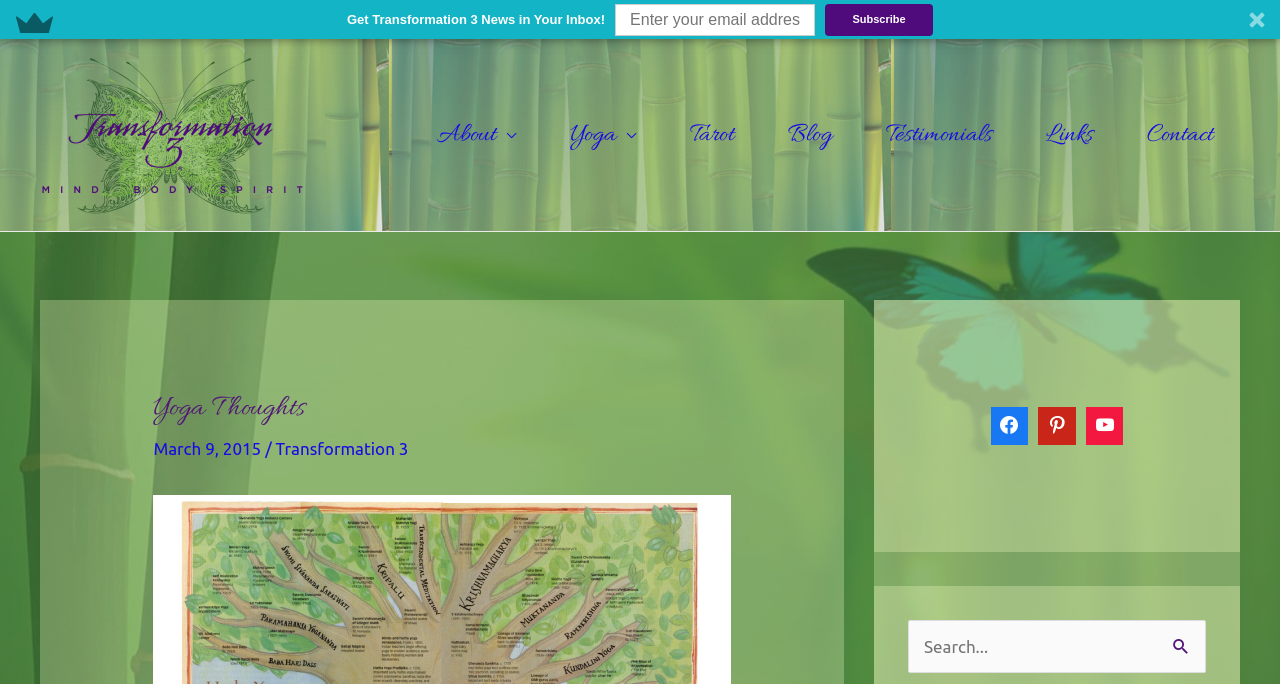Please specify the bounding box coordinates of the element that should be clicked to execute the given instruction: 'Search for something'. Ensure the coordinates are four float numbers between 0 and 1, expressed as [left, top, right, bottom].

[0.709, 0.906, 0.942, 0.983]